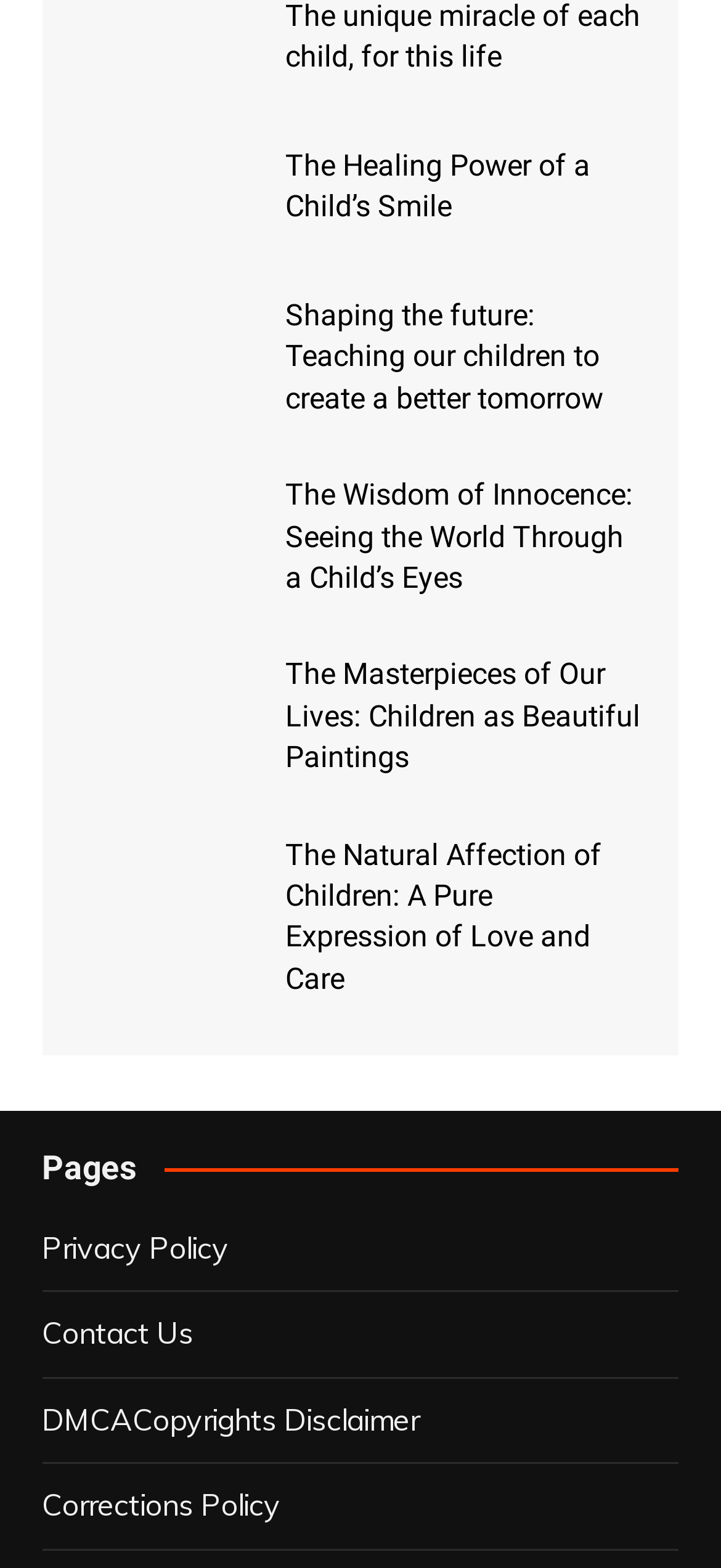Examine the image and give a thorough answer to the following question:
What is the y-coordinate of the top of the second image?

I looked at the bounding box coordinates of the second image, which are [0.11, 0.189, 0.319, 0.261]. The y-coordinate of the top of the image is 0.189.